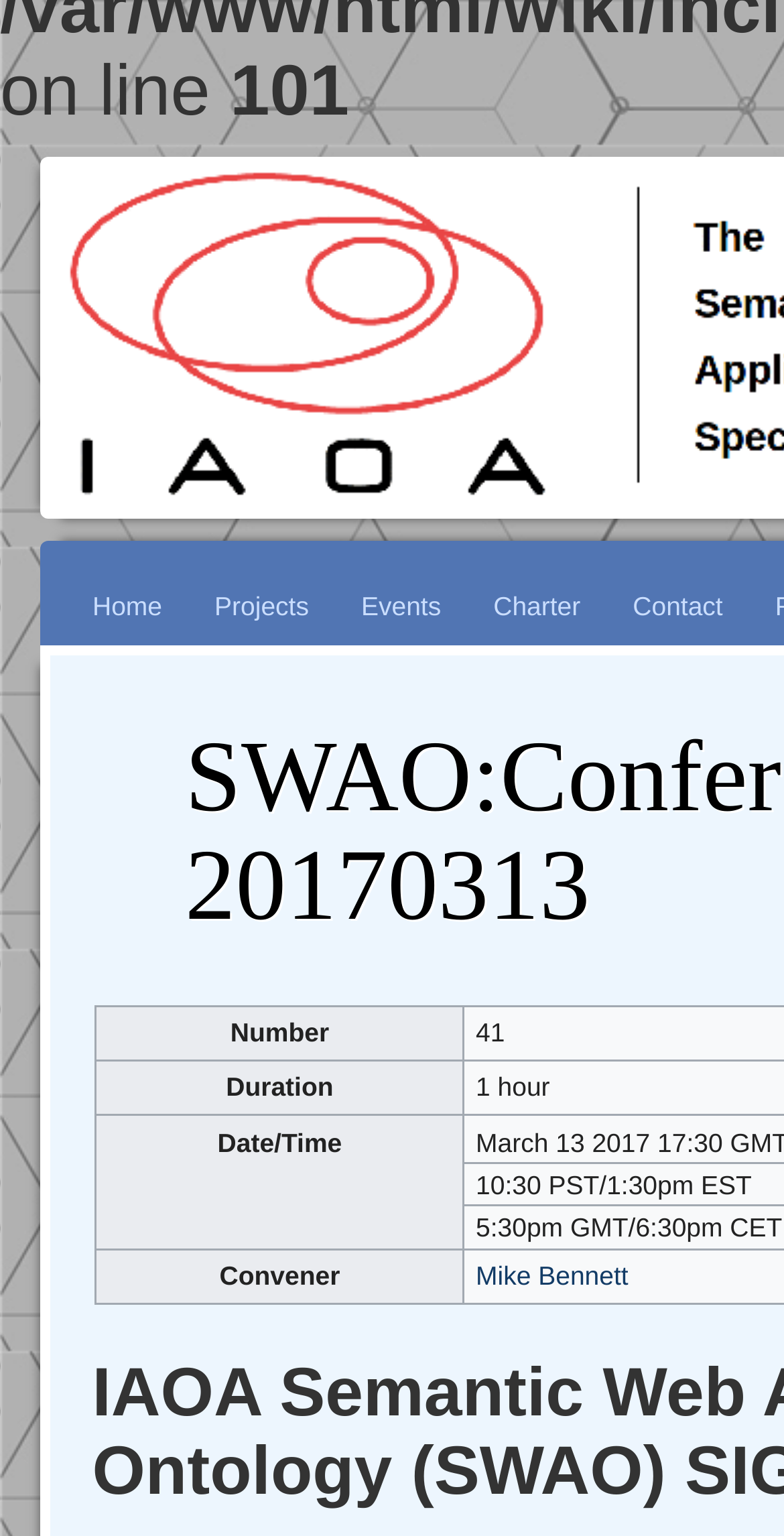What are the column headers of the table?
Based on the image, respond with a single word or phrase.

Number, Duration, Date/Time, Convener